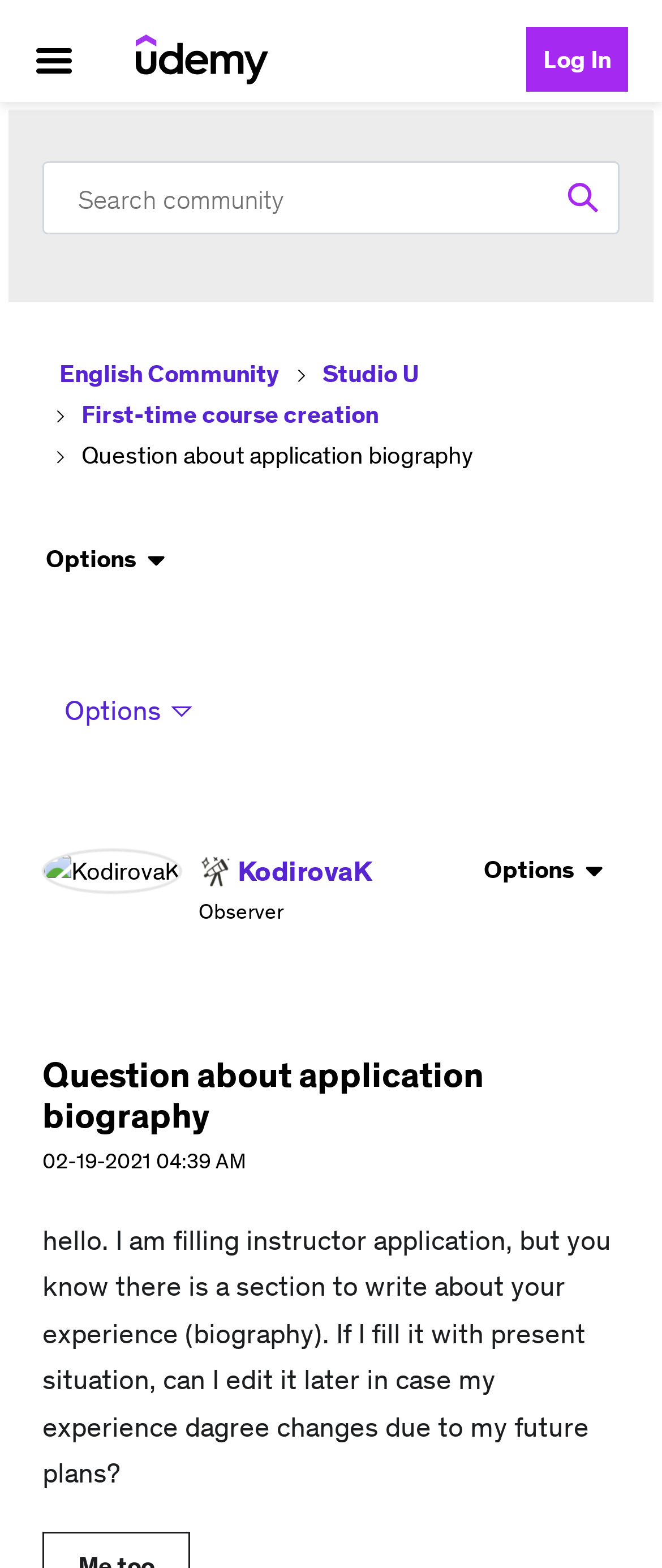What is the date of the post?
Based on the image, please offer an in-depth response to the question.

The date of the post can be found below the heading element, which is '02-19-2021'.